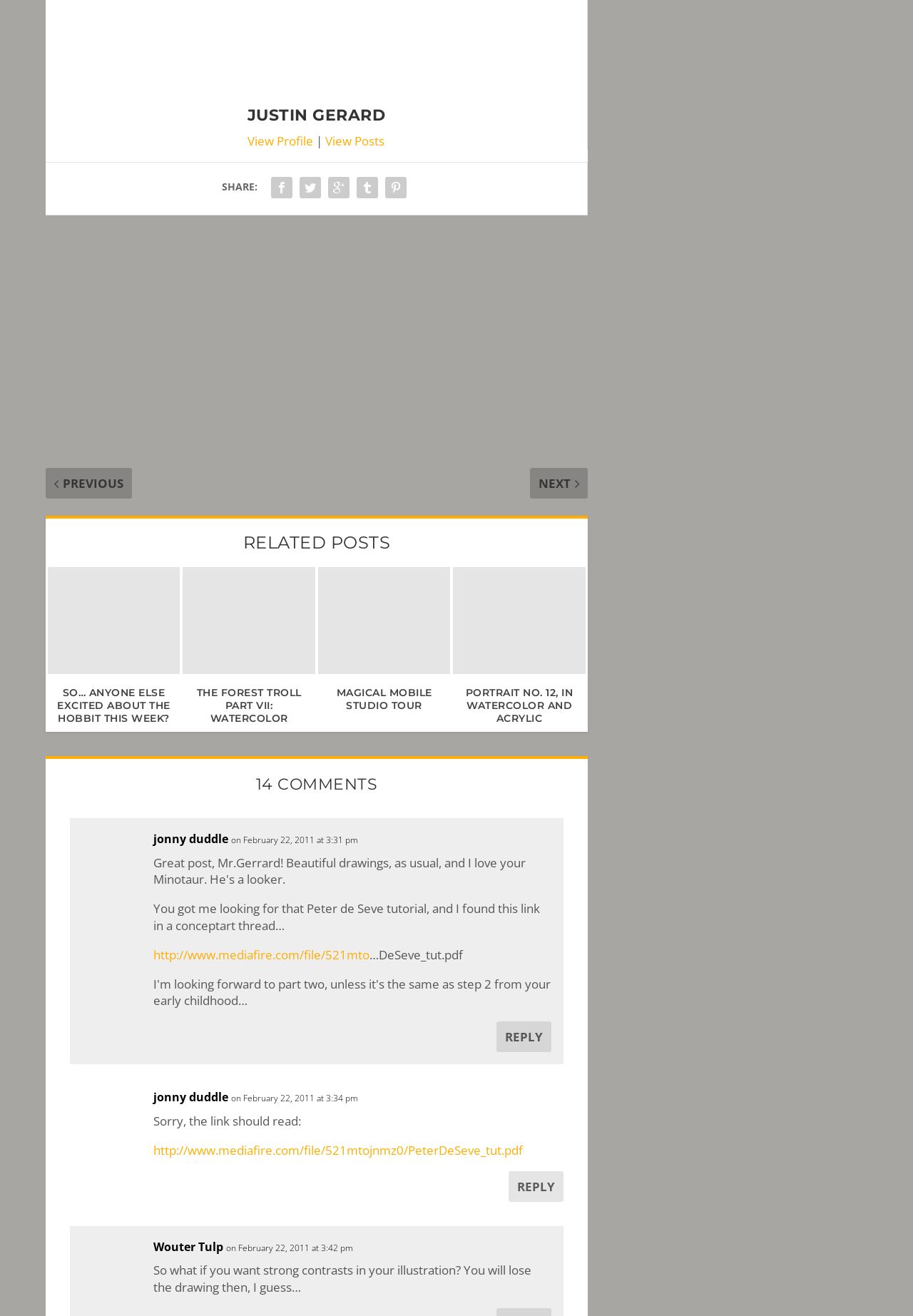Pinpoint the bounding box coordinates of the element to be clicked to execute the instruction: "View the author's profile".

[0.271, 0.08, 0.422, 0.095]